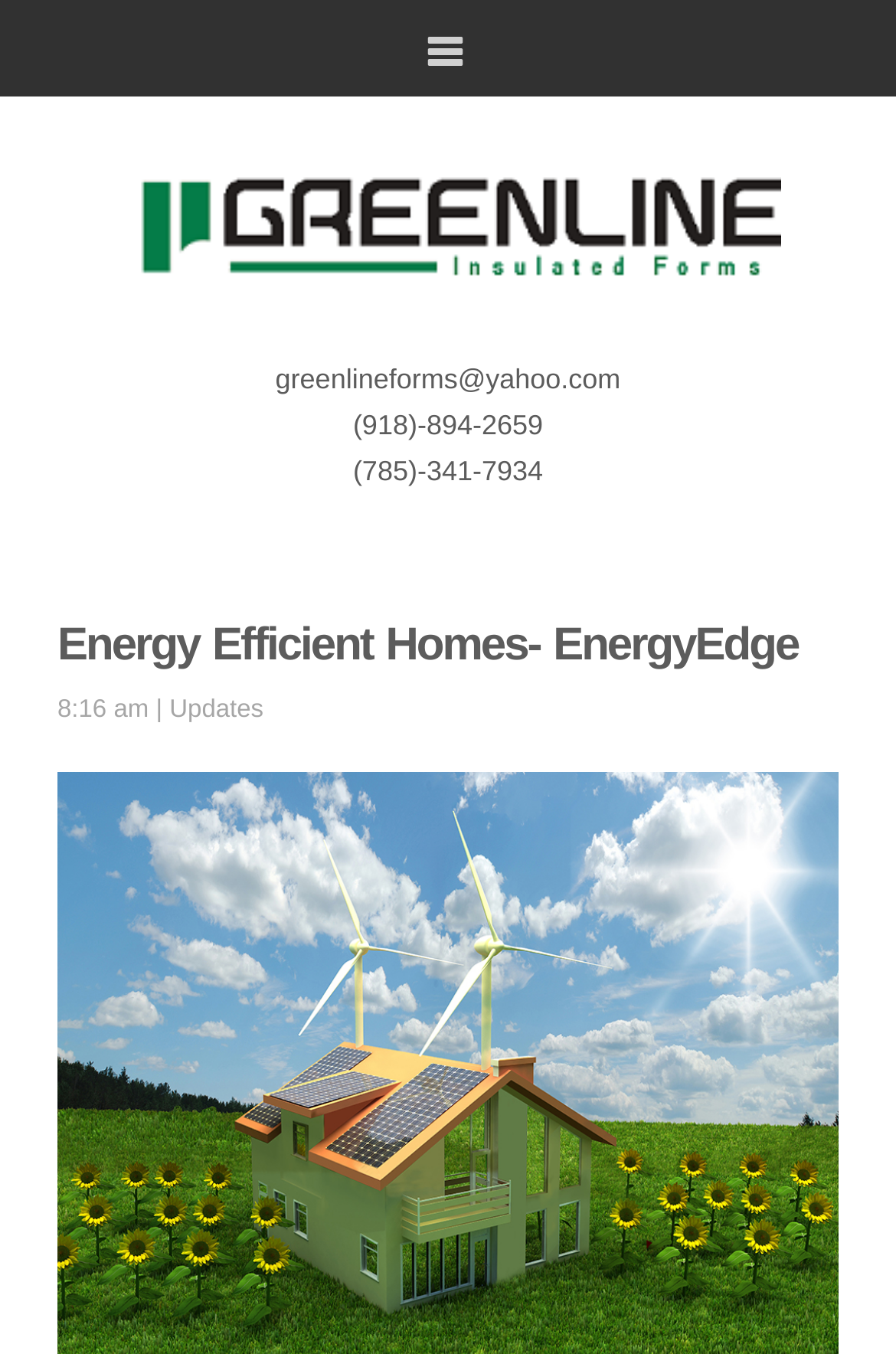Answer the question below using just one word or a short phrase: 
How many phone numbers are listed?

2